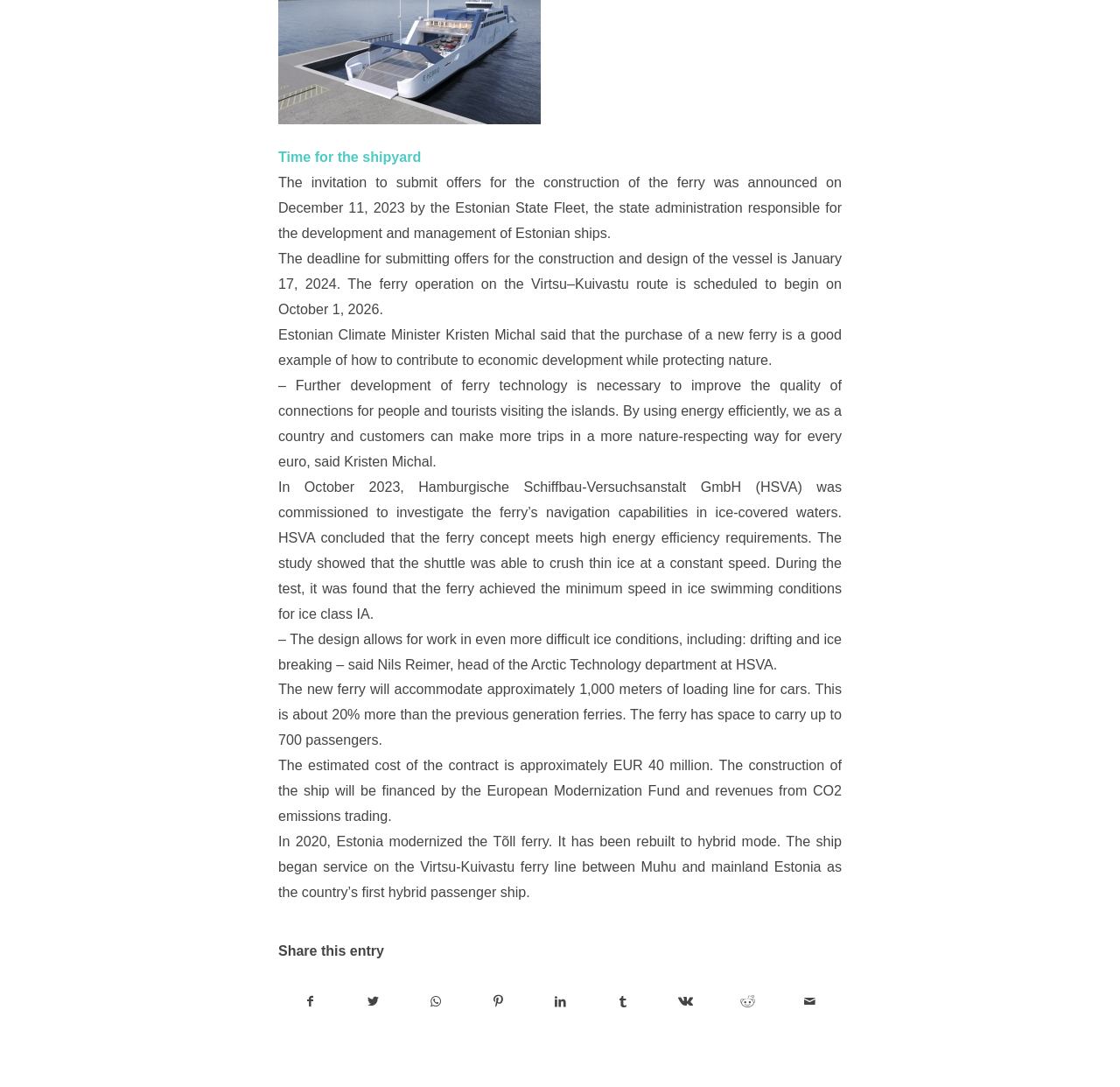Review the image closely and give a comprehensive answer to the question: What is the estimated cost of the contract?

I found the answer by reading the text in the webpage, specifically the sentence 'The estimated cost of the contract is approximately EUR 40 million.' which provides the exact cost of the contract.